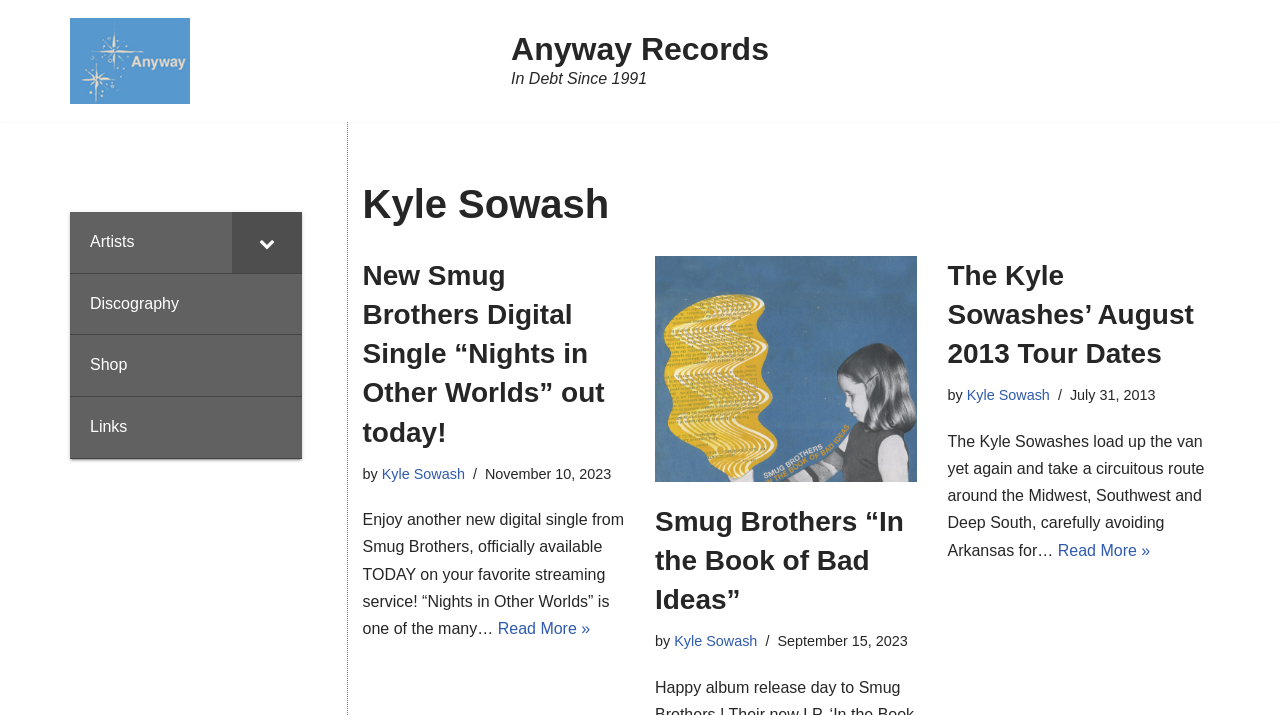Based on the image, please elaborate on the answer to the following question:
What is the latest digital single released by Smug Brothers?

The latest digital single released by Smug Brothers can be found in the link element 'New Smug Brothers Digital Single “Nights in Other Worlds” out today!' with bounding box coordinates [0.283, 0.363, 0.472, 0.626]. This element is a child of the heading element 'Kyle Sowash' and is likely to be a recent update on the webpage.